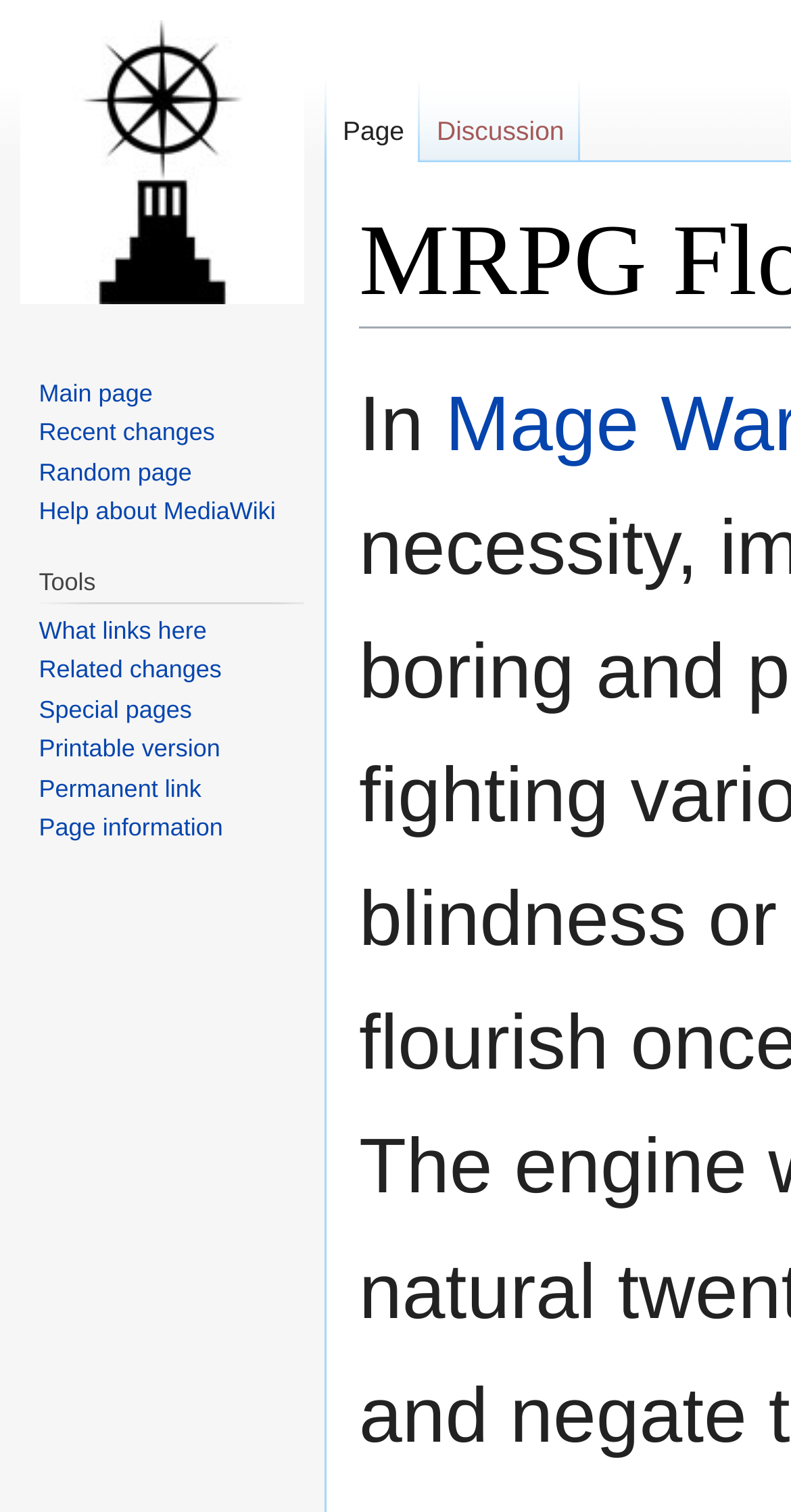Please identify the bounding box coordinates of the region to click in order to complete the given instruction: "Visit the main page". The coordinates should be four float numbers between 0 and 1, i.e., [left, top, right, bottom].

[0.0, 0.0, 0.41, 0.215]